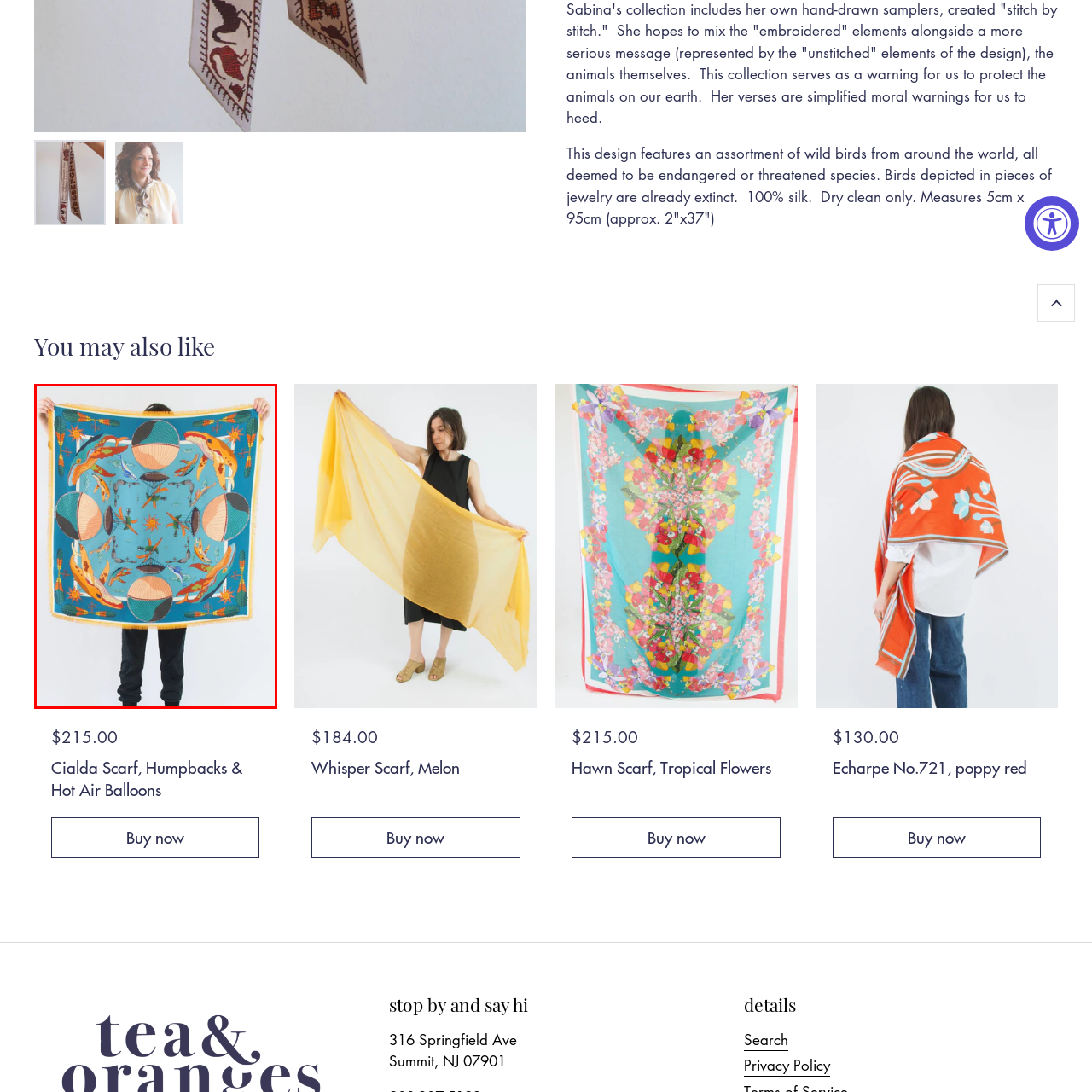View the image inside the red-bordered box and answer the given question using a single word or phrase:
What is the theme of the scarf design?

Nature